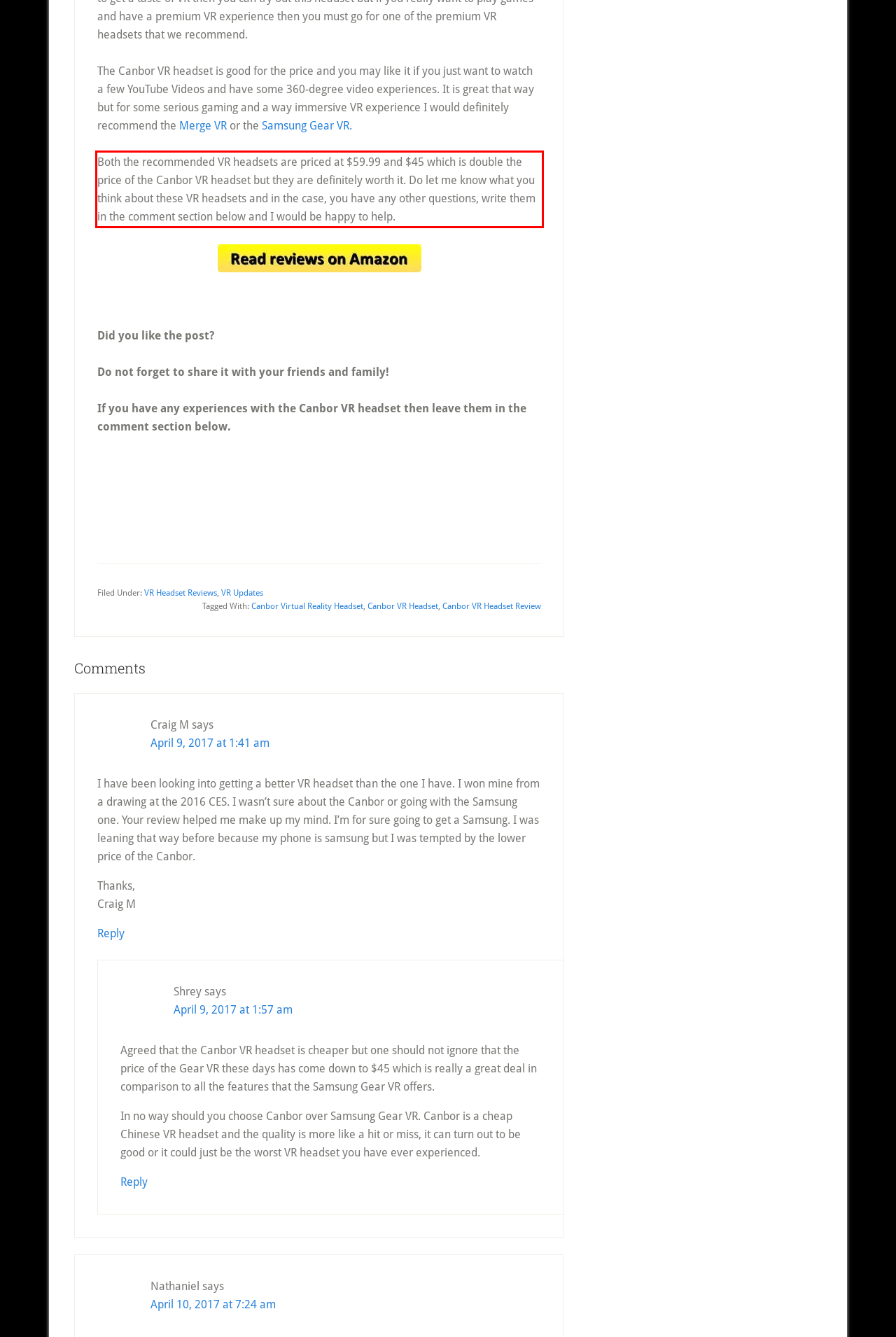You are provided with a screenshot of a webpage containing a red bounding box. Please extract the text enclosed by this red bounding box.

Both the recommended VR headsets are priced at $59.99 and $45 which is double the price of the Canbor VR headset but they are definitely worth it. Do let me know what you think about these VR headsets and in the case, you have any other questions, write them in the comment section below and I would be happy to help.